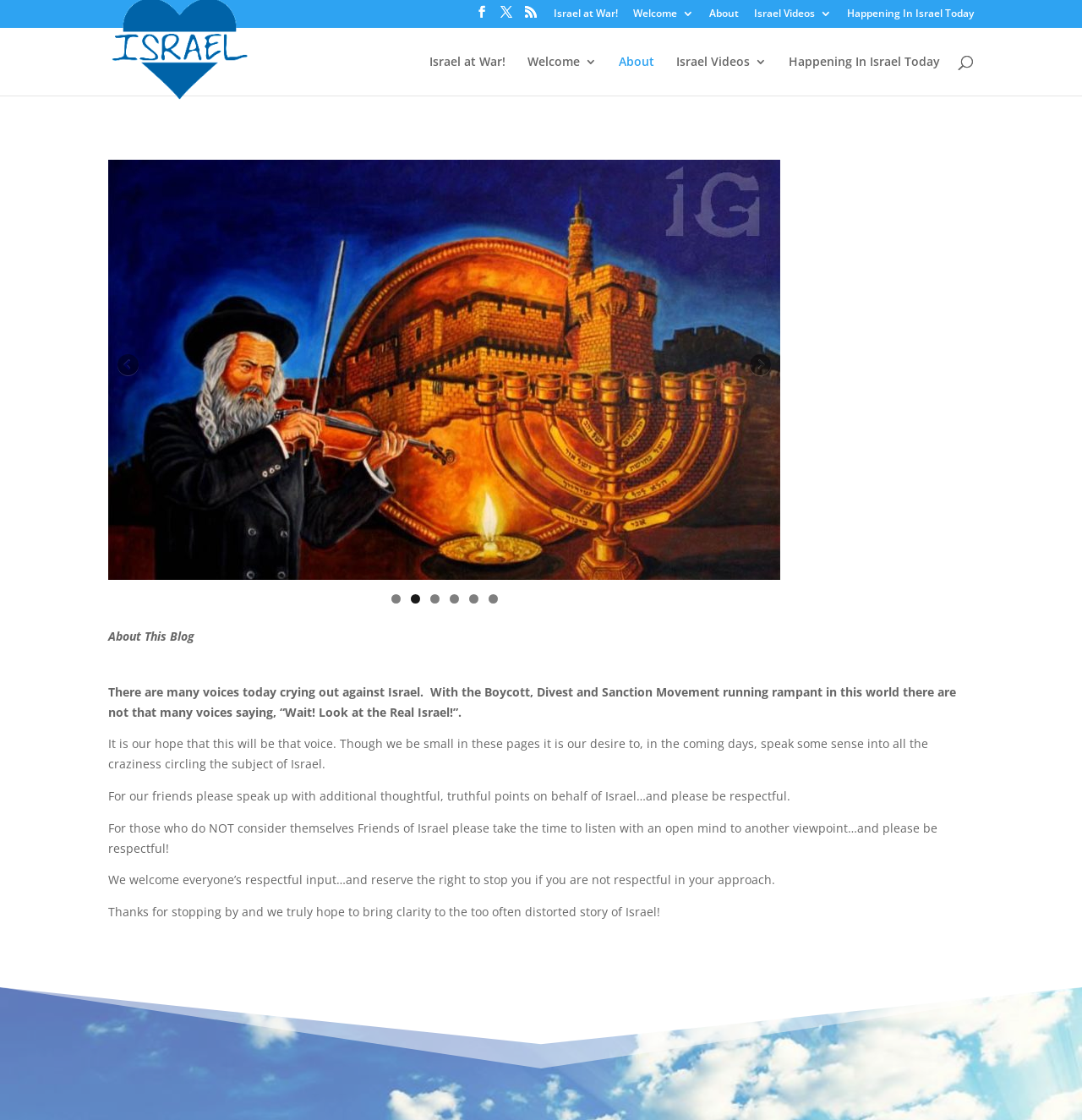Identify the bounding box coordinates for the UI element described as: "name="s" placeholder="Search …" title="Search for:"". The coordinates should be provided as four floats between 0 and 1: [left, top, right, bottom].

[0.157, 0.024, 0.877, 0.026]